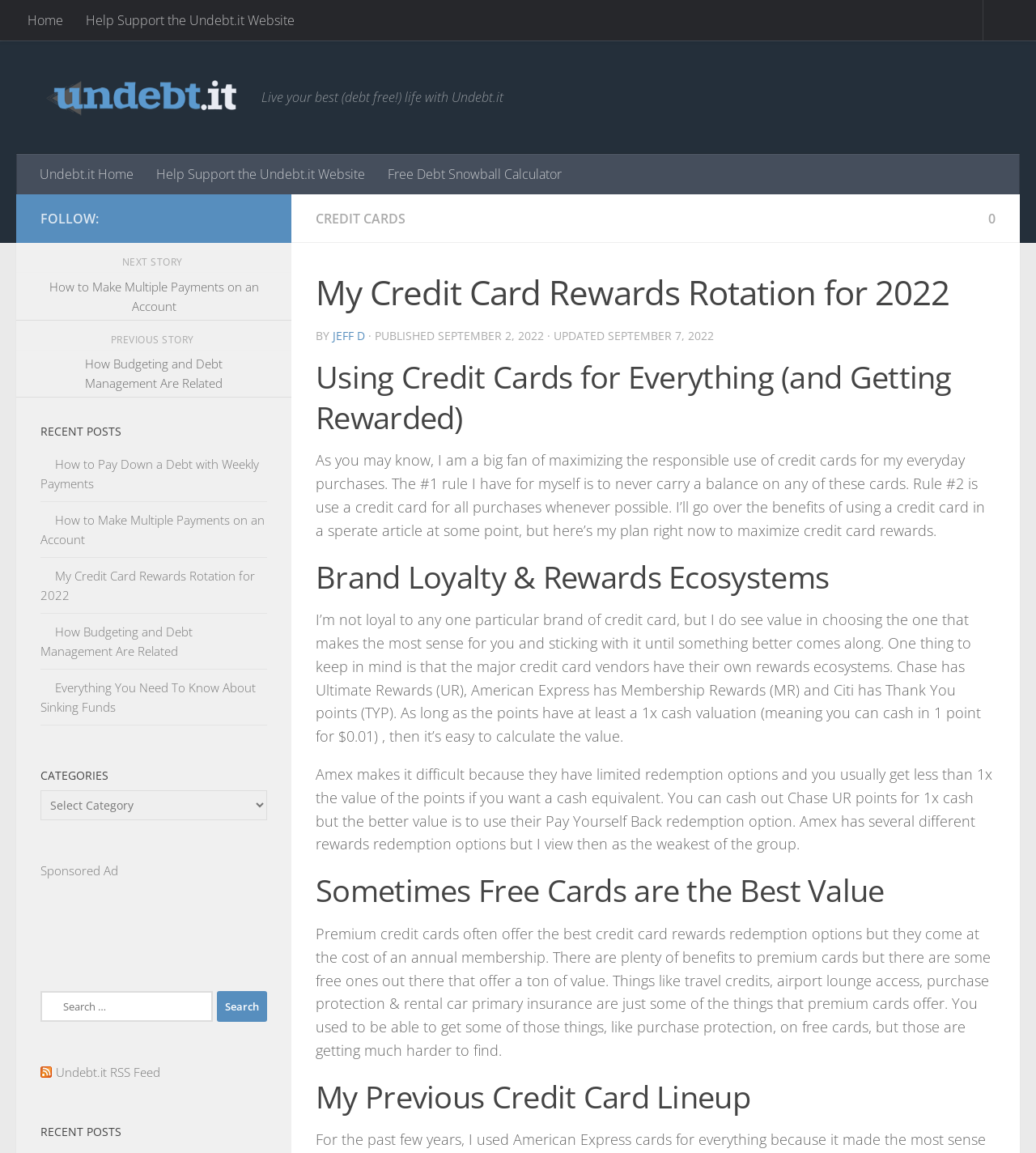Locate the bounding box coordinates of the area to click to fulfill this instruction: "Search for something". The bounding box should be presented as four float numbers between 0 and 1, in the order [left, top, right, bottom].

[0.039, 0.86, 0.205, 0.886]